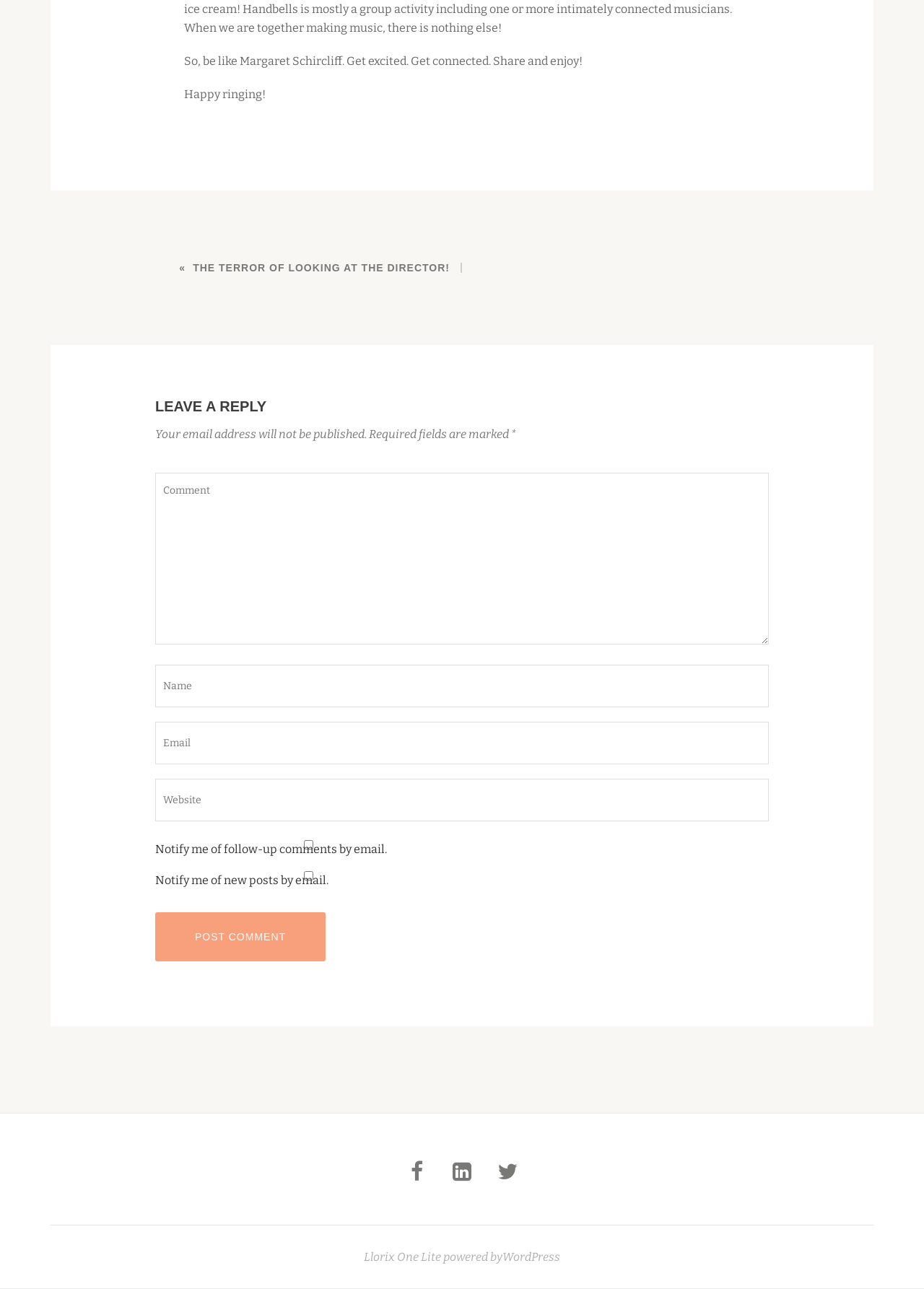Please identify the bounding box coordinates of the element I should click to complete this instruction: 'Click on the 'Posts' navigation'. The coordinates should be given as four float numbers between 0 and 1, like this: [left, top, right, bottom].

[0.055, 0.204, 0.945, 0.212]